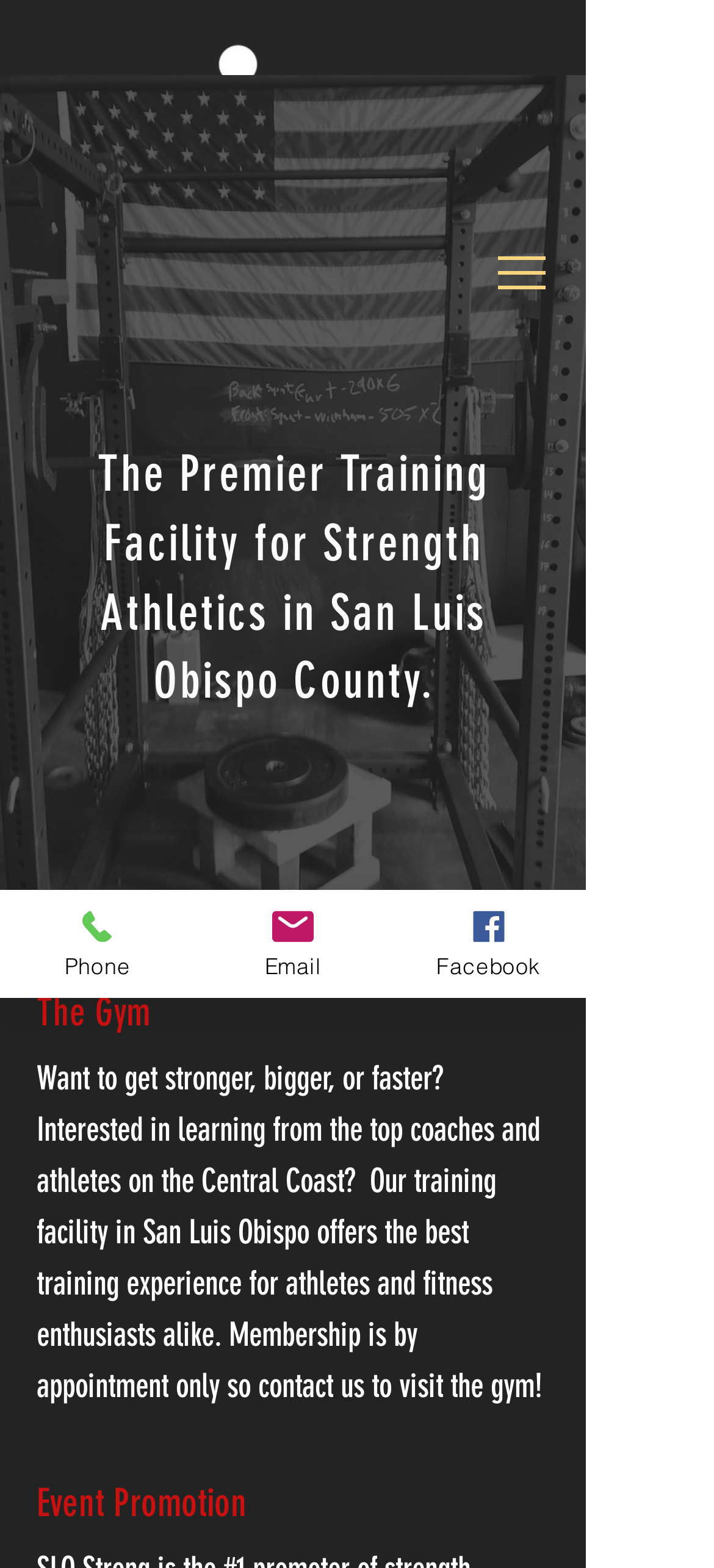Bounding box coordinates should be in the format (top-left x, top-left y, bottom-right x, bottom-right y) and all values should be floating point numbers between 0 and 1. Determine the bounding box coordinate for the UI element described as: Phone

[0.0, 0.568, 0.274, 0.636]